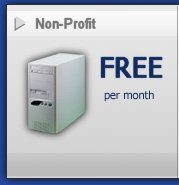What is the cost per month for non-profit organizations?
Please answer the question with a single word or phrase, referencing the image.

Free